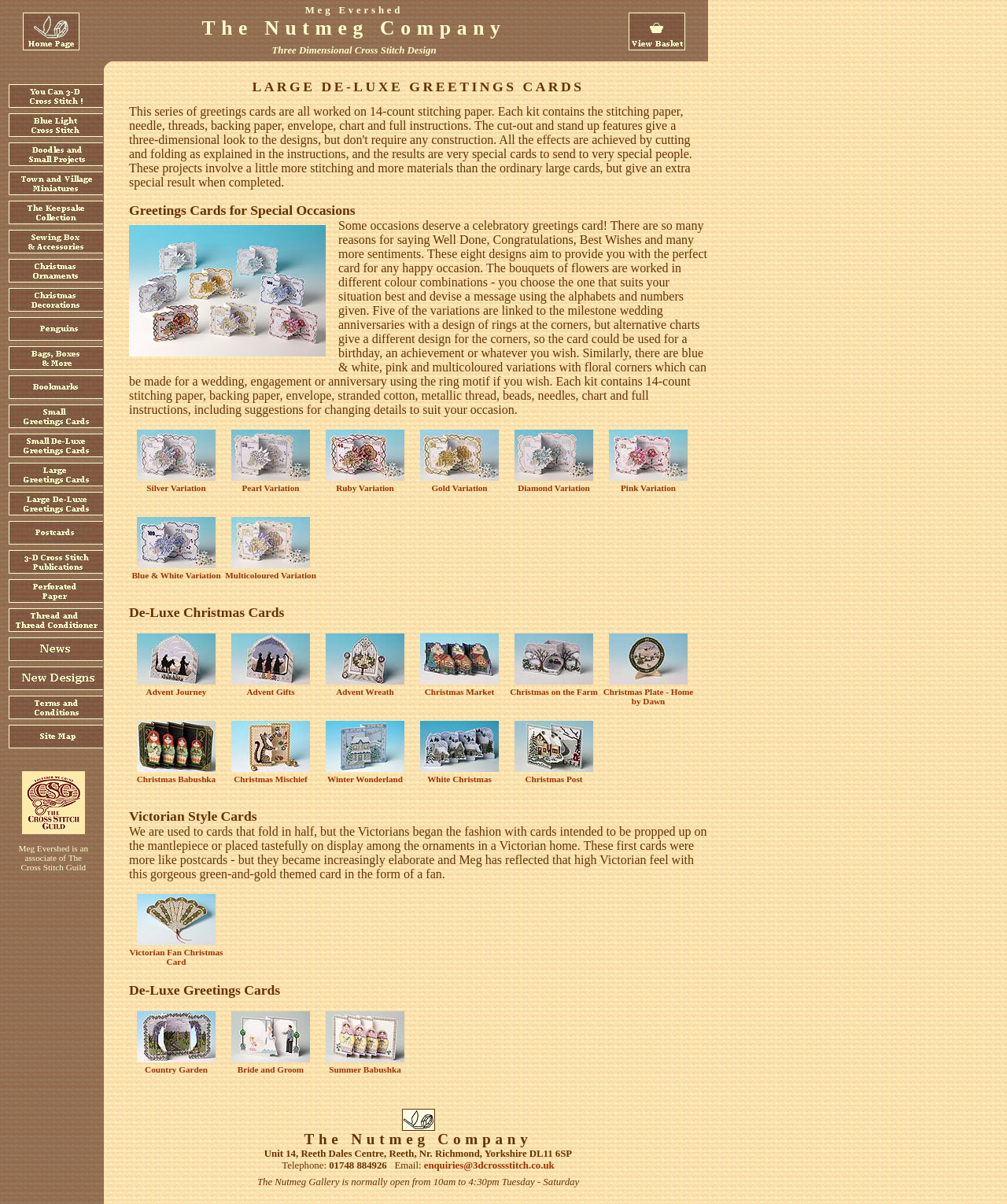What is included in each kit? Examine the screenshot and reply using just one word or a brief phrase.

Stitching paper, backing paper, envelope, stranded cotton, metallic thread, beads, needles, chart, and instructions